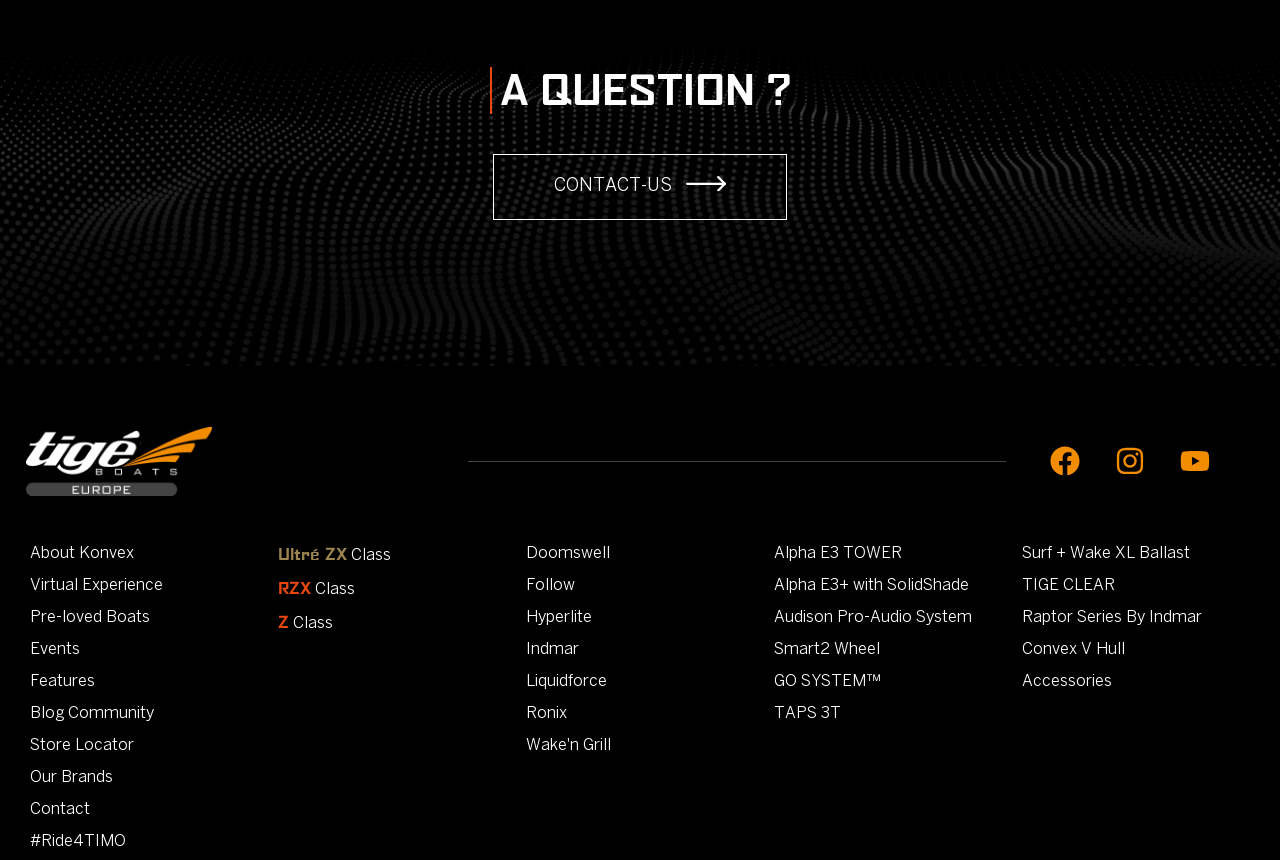Please use the details from the image to answer the following question comprehensively:
What is the name of the event or campaign?

The event or campaign name is located at the bottom left corner of the webpage, and it has a link with the text '#Ride4TIMO' which indicates the name of the event or campaign.